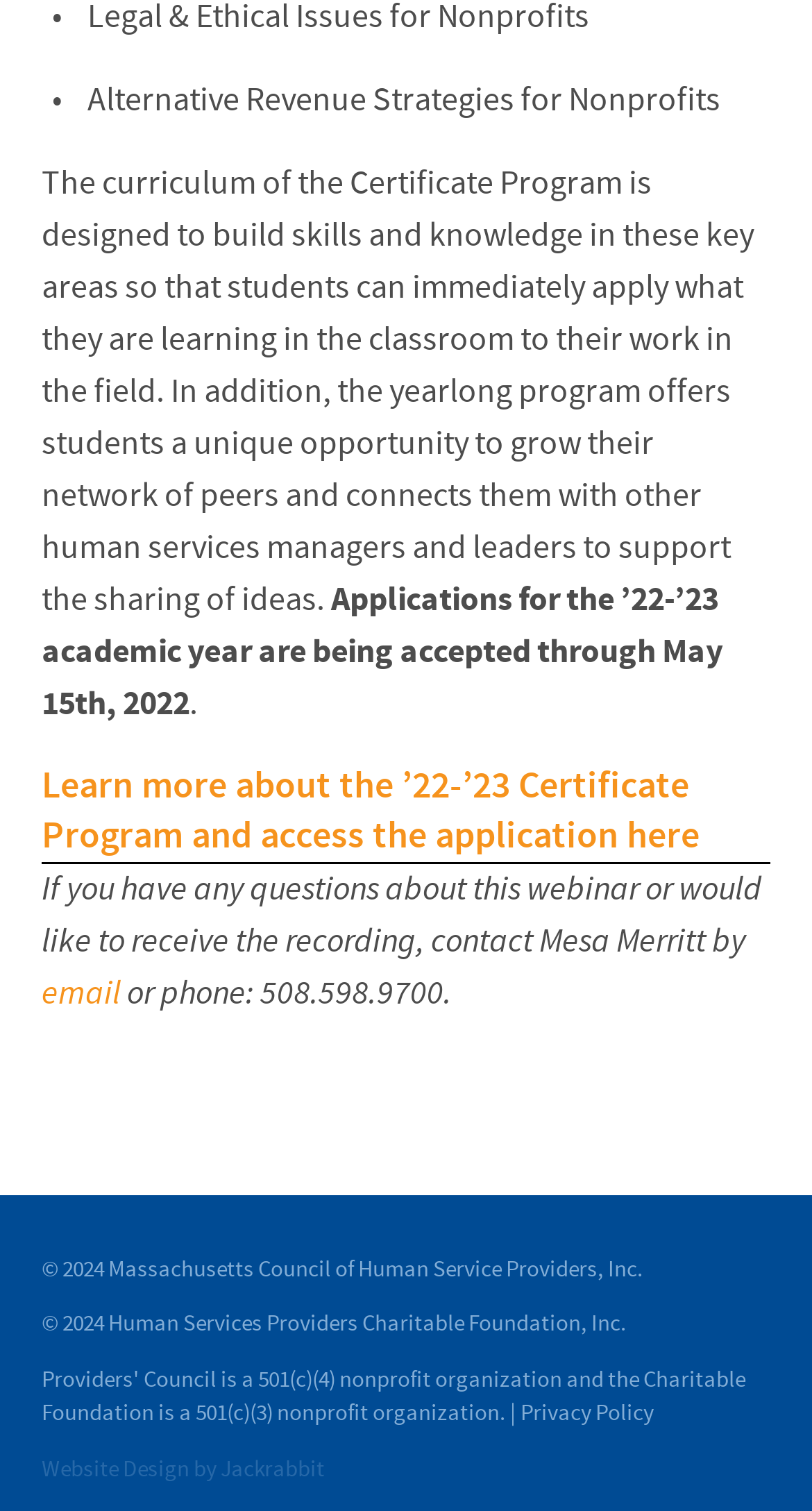What is the deadline for applications for the '22-'23 academic year?
Respond with a short answer, either a single word or a phrase, based on the image.

May 15th, 2022